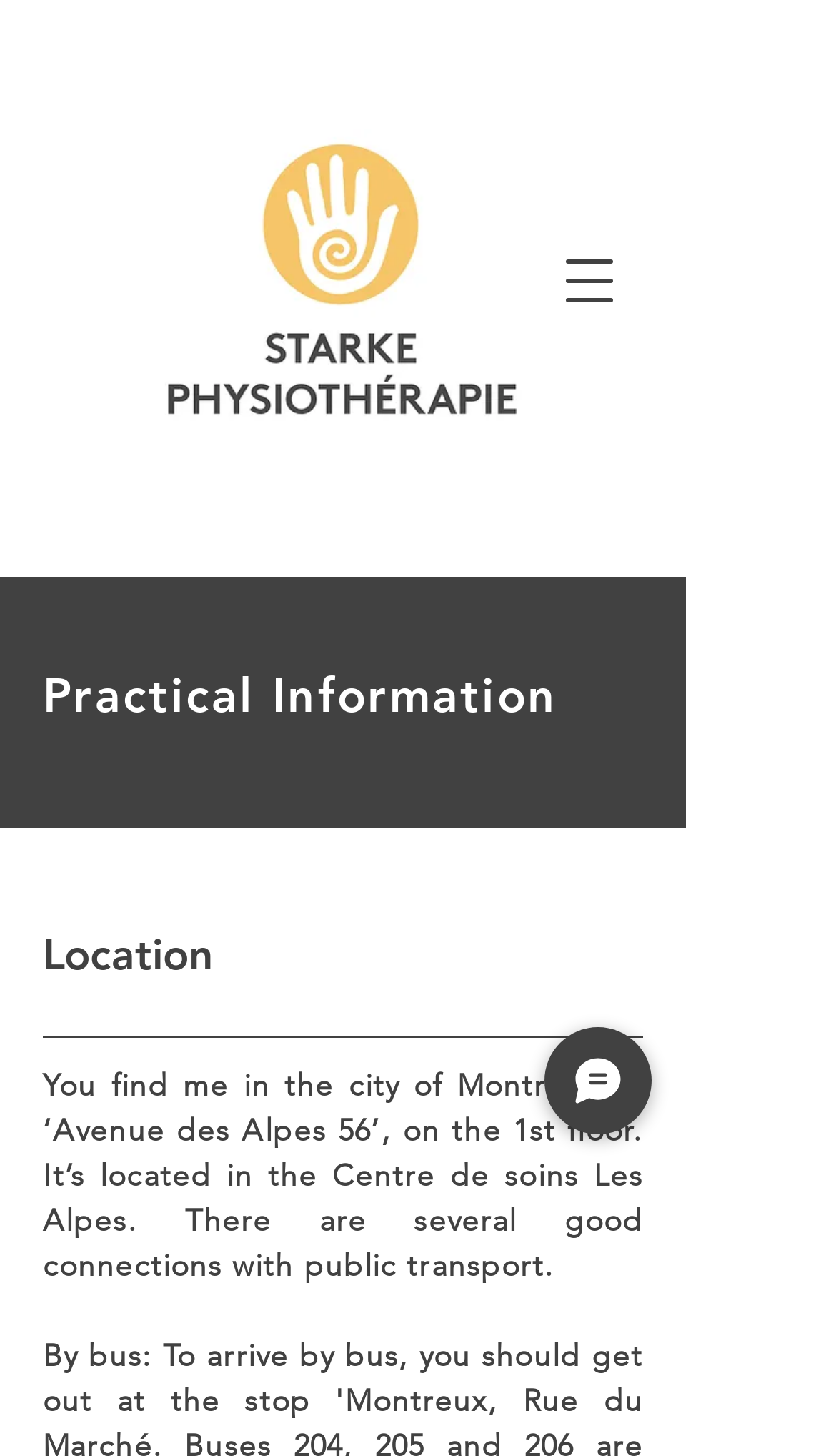Give a concise answer using one word or a phrase to the following question:
Is there a chat feature available on the website?

Yes